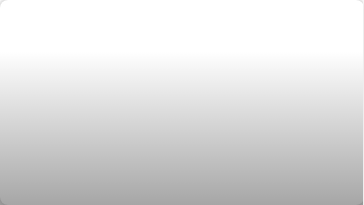Summarize the image with a detailed description that highlights all prominent details.

The image appears in the context of an article titled "Why Cherry Wood is Great For Woodworking." It is associated with a link that likely directs to detailed information about cherry woodworking. This section aims to highlight the advantages and characteristics of cherry wood, which is renowned for its fine grain and durability, making it a popular choice among woodworking enthusiasts. This educational content is designed to provide valuable insights and practical advice for DIY projects, particularly for those interested in improving their woodworking skills.